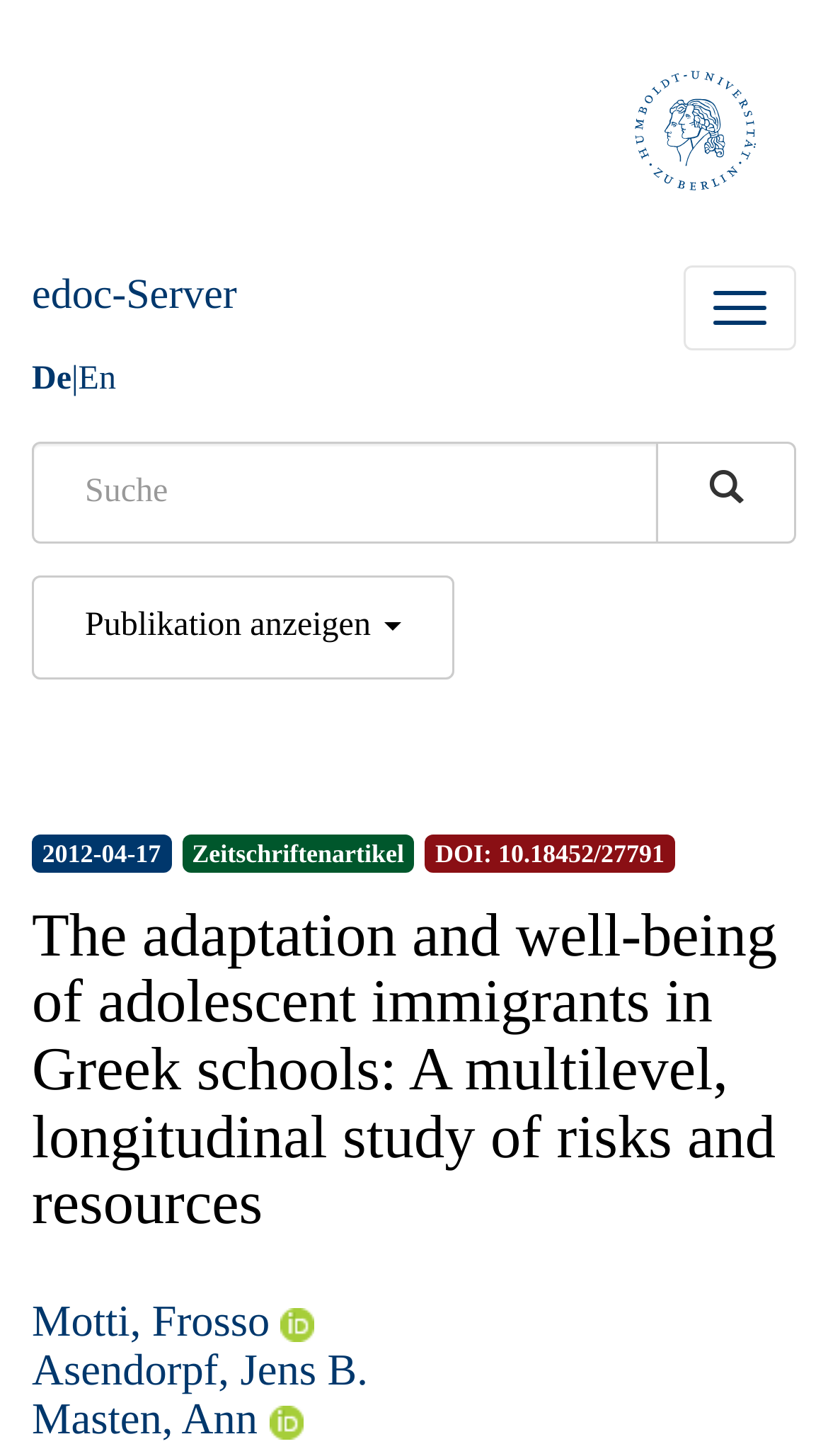Identify the bounding box coordinates for the element you need to click to achieve the following task: "Click on MORE". Provide the bounding box coordinates as four float numbers between 0 and 1, in the form [left, top, right, bottom].

None